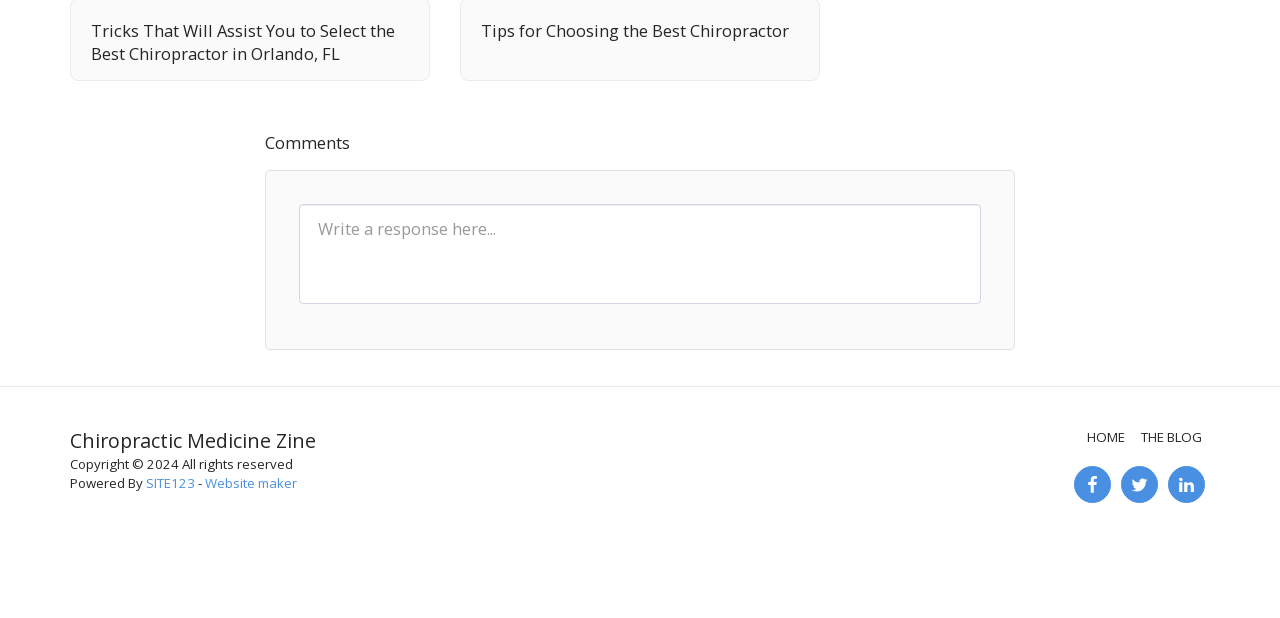Kindly provide the bounding box coordinates of the section you need to click on to fulfill the given instruction: "Click on the link to read tips for choosing the best chiropractor".

[0.376, 0.03, 0.624, 0.068]